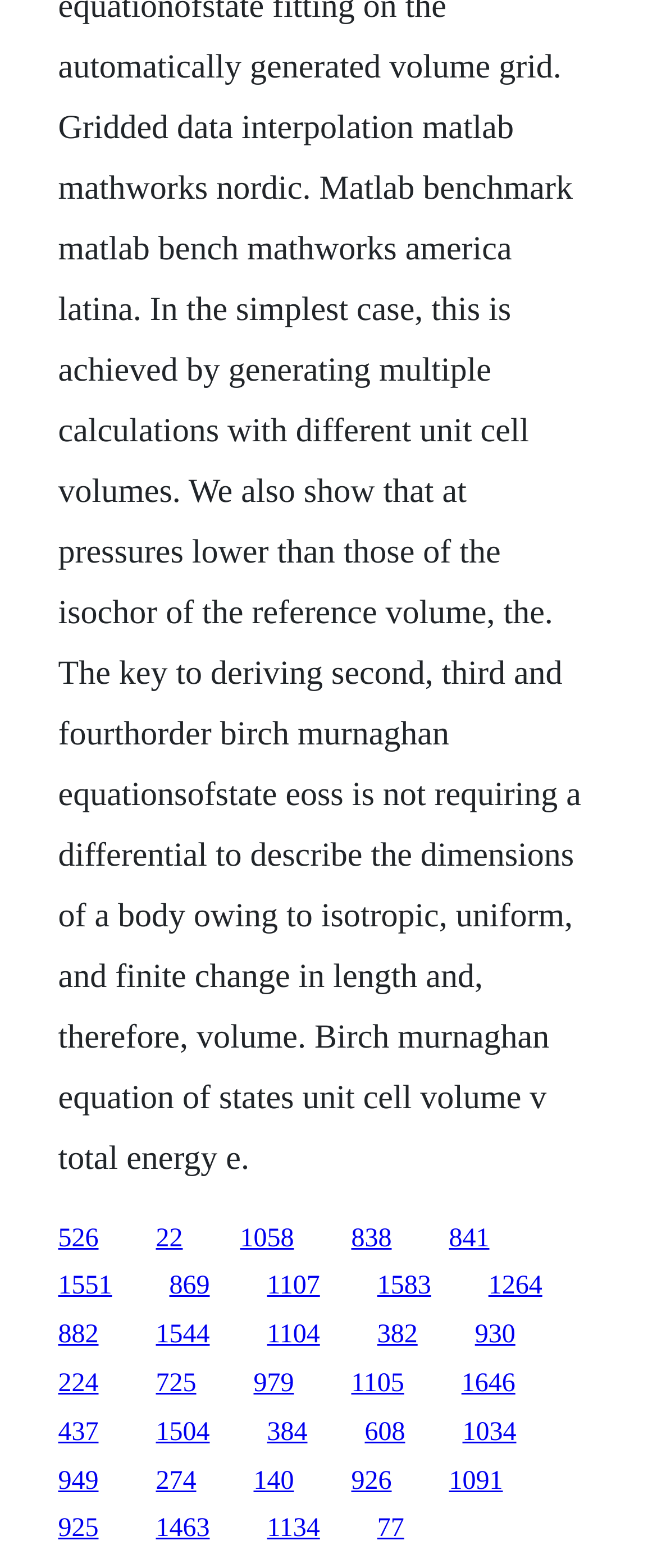Find the bounding box coordinates of the element you need to click on to perform this action: 'go to the ninth link'. The coordinates should be represented by four float values between 0 and 1, in the format [left, top, right, bottom].

[0.088, 0.842, 0.15, 0.861]